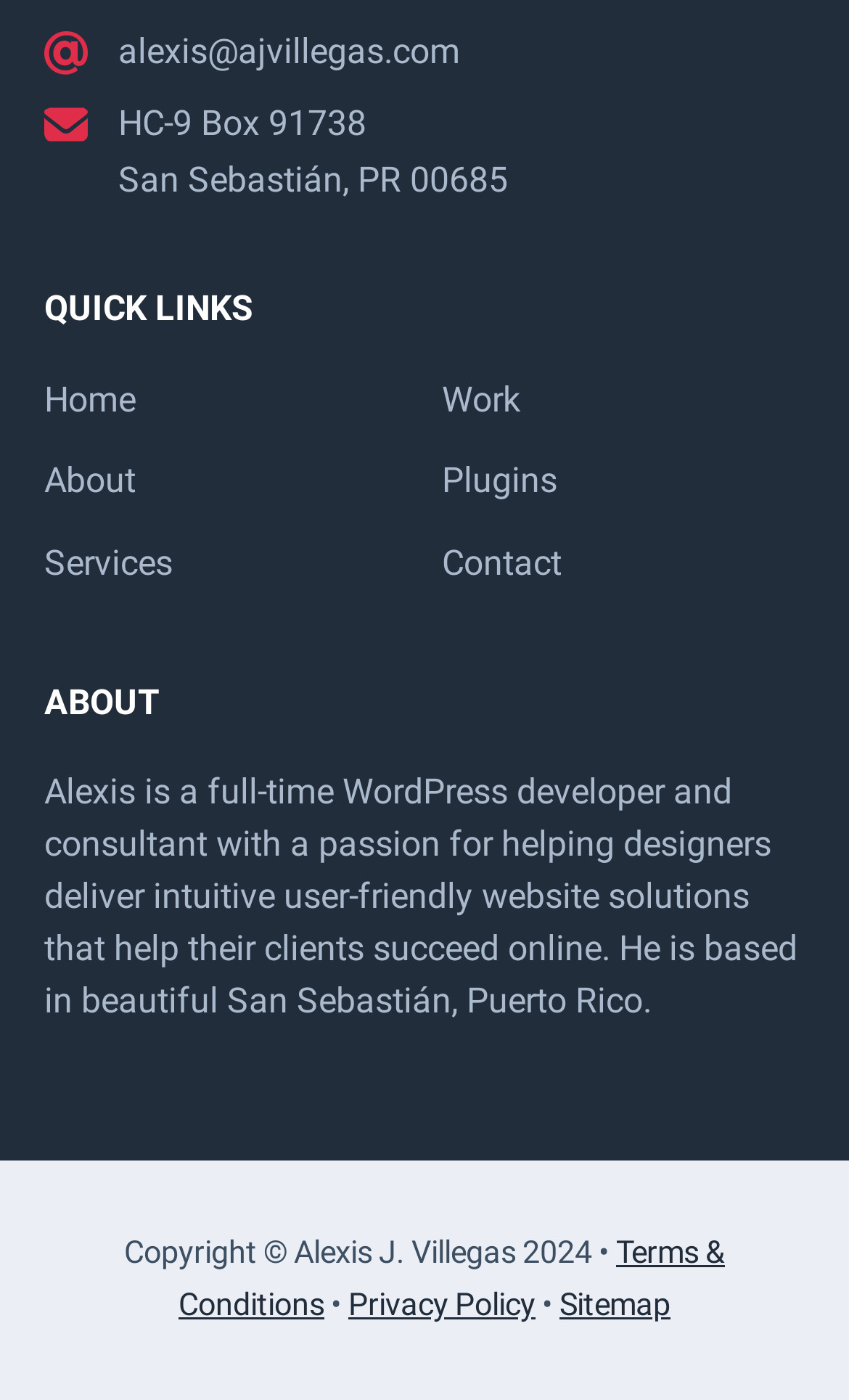Please locate the clickable area by providing the bounding box coordinates to follow this instruction: "Click on Texas Professional License Defense".

None